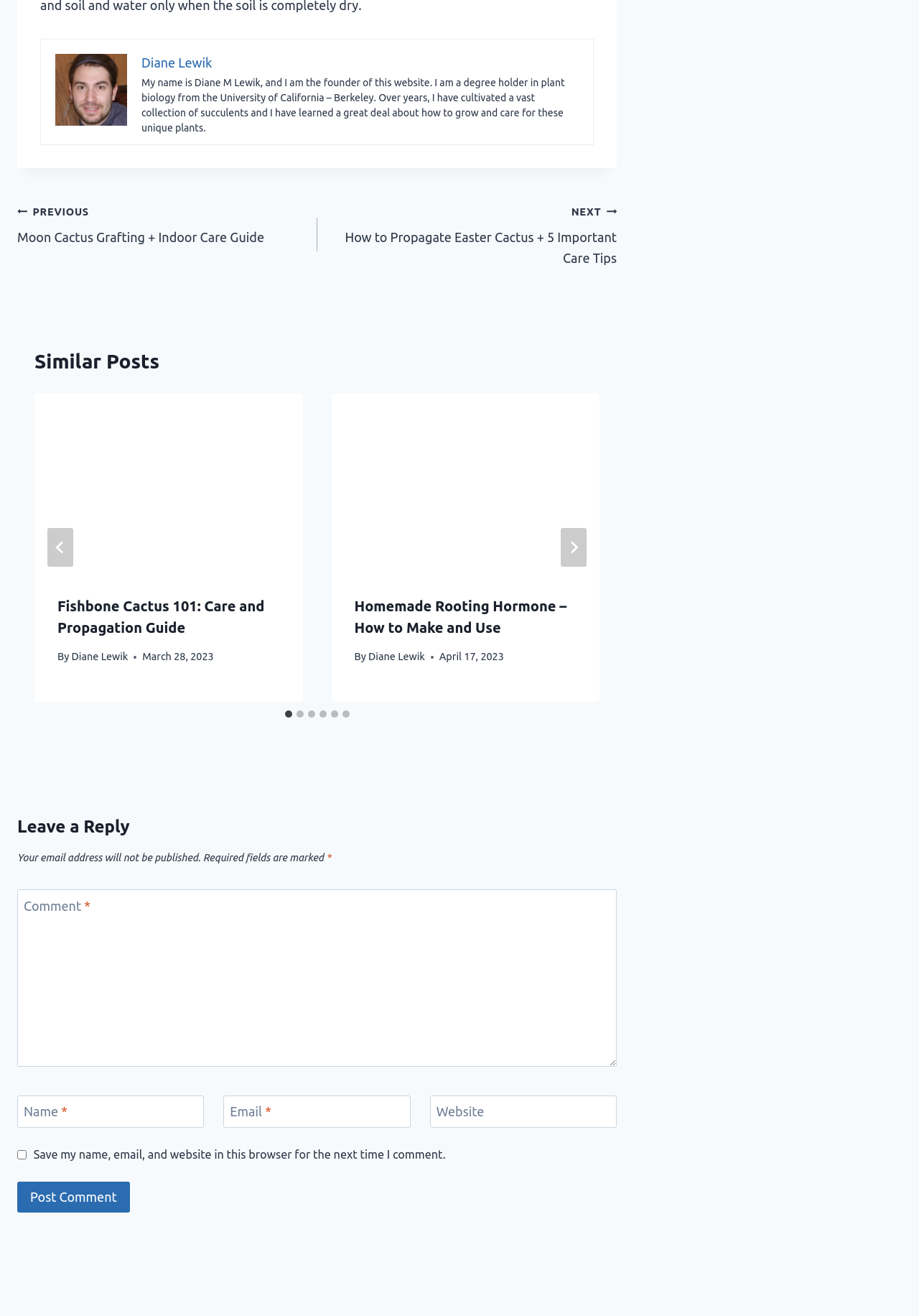Find the bounding box coordinates for the element that must be clicked to complete the instruction: "Enter a comment in the 'Comment *' textbox". The coordinates should be four float numbers between 0 and 1, indicated as [left, top, right, bottom].

[0.019, 0.676, 0.671, 0.811]